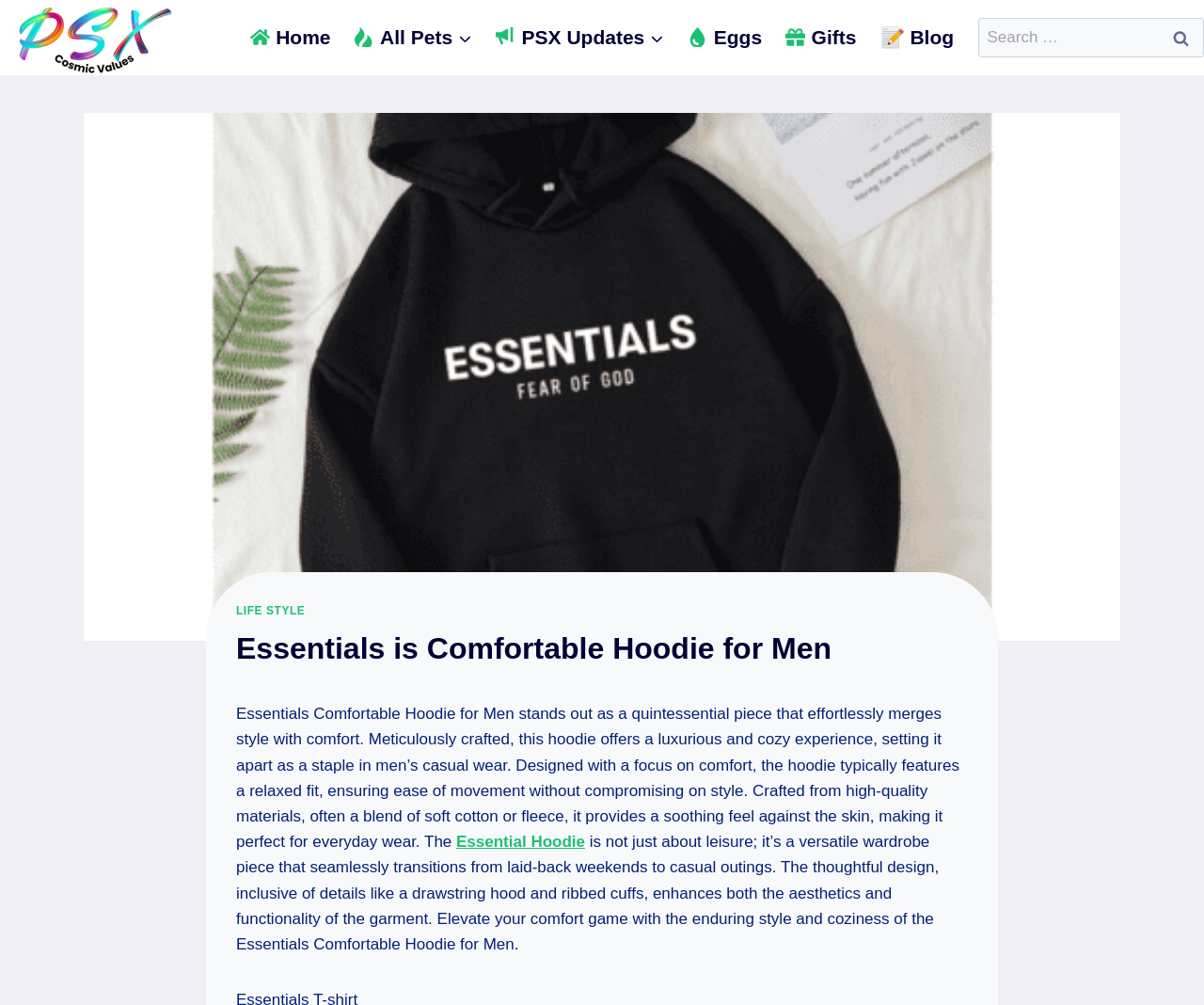Pinpoint the bounding box coordinates of the clickable area needed to execute the instruction: "Go to the home page". The coordinates should be specified as four float numbers between 0 and 1, i.e., [left, top, right, bottom].

[0.198, 0.01, 0.284, 0.065]